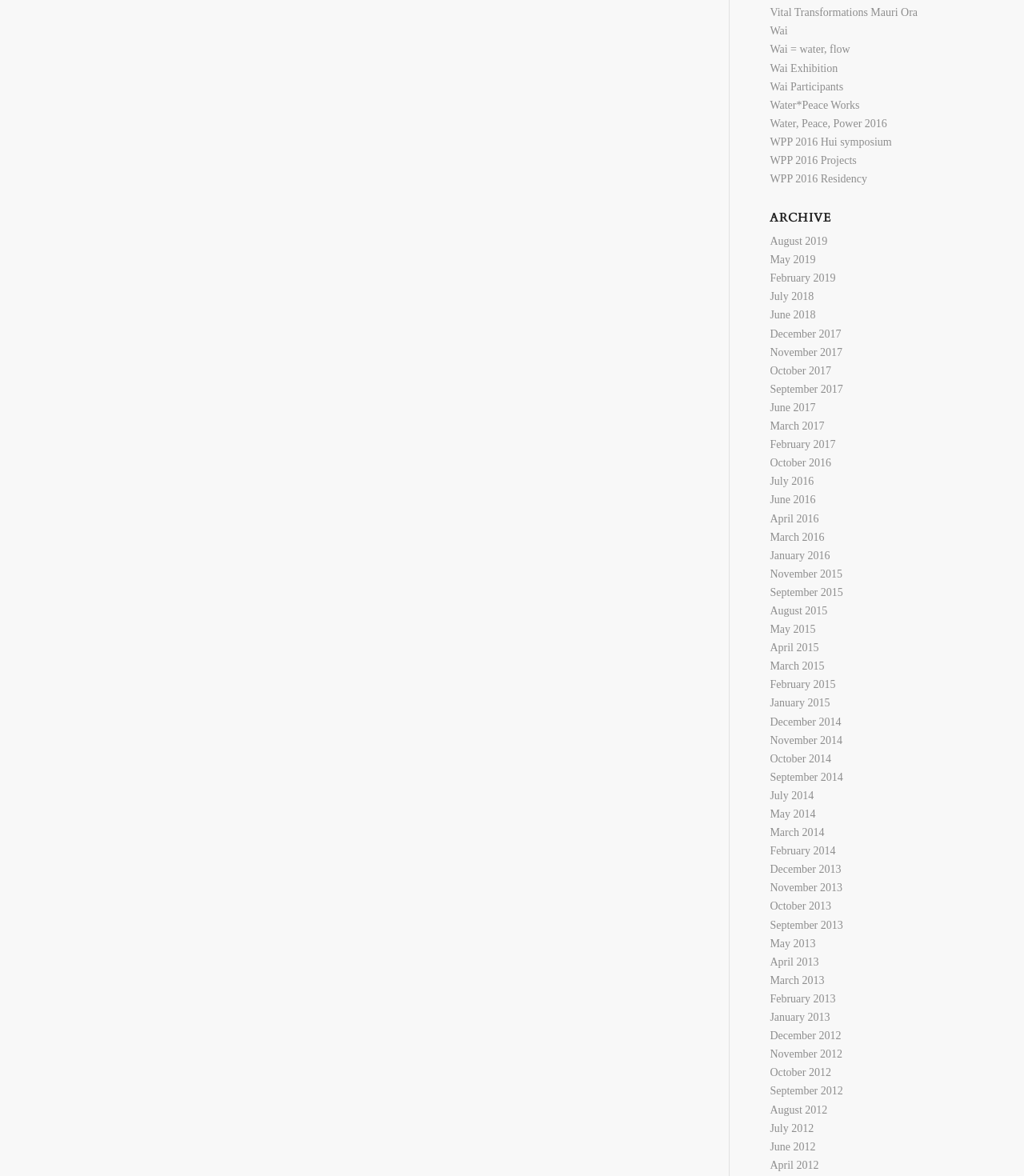Use a single word or phrase to answer the question: 
What is the earliest month listed in the ARCHIVE section?

April 2012